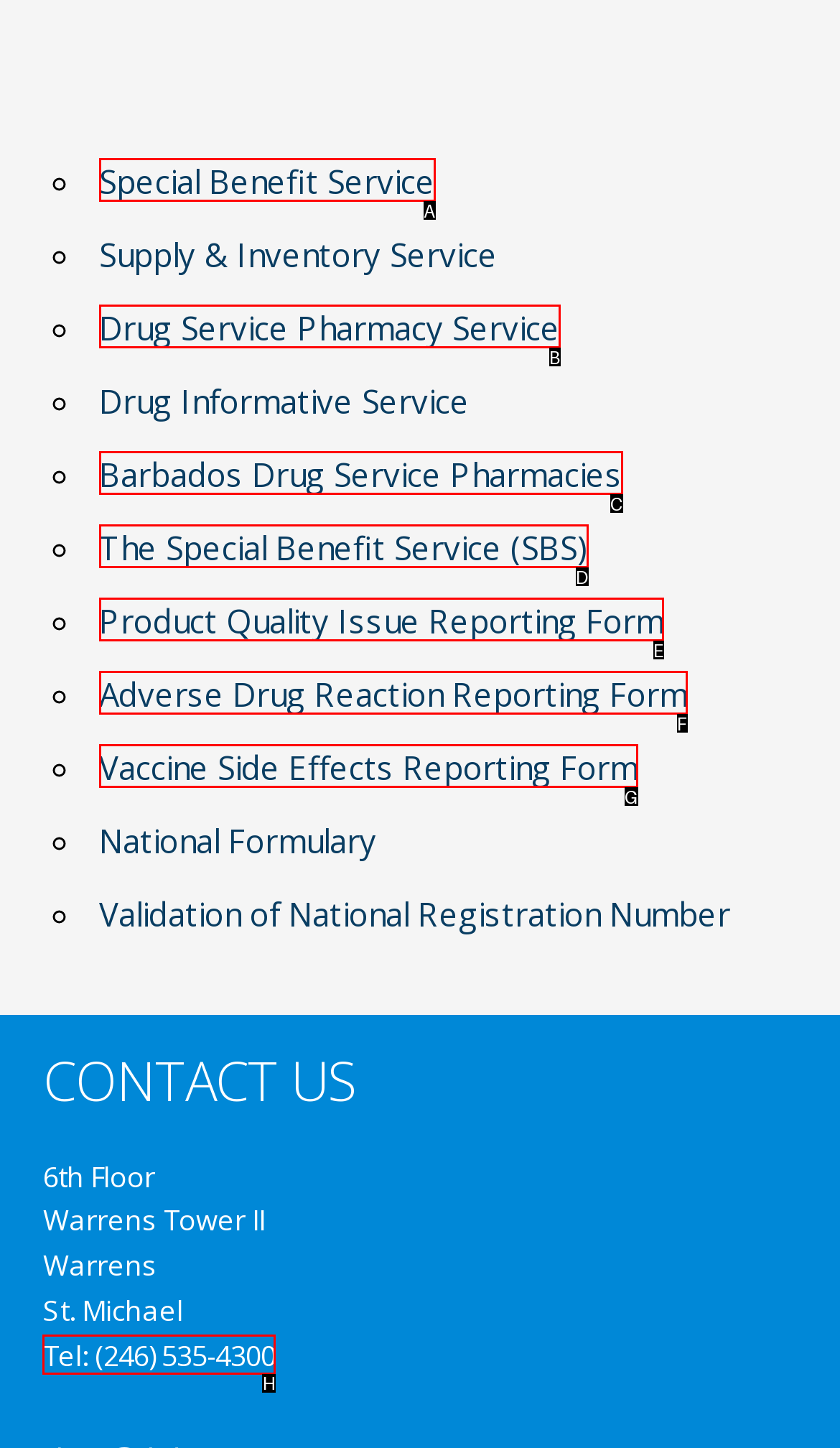Identify the HTML element to click to fulfill this task: Call (246) 535-4300
Answer with the letter from the given choices.

H